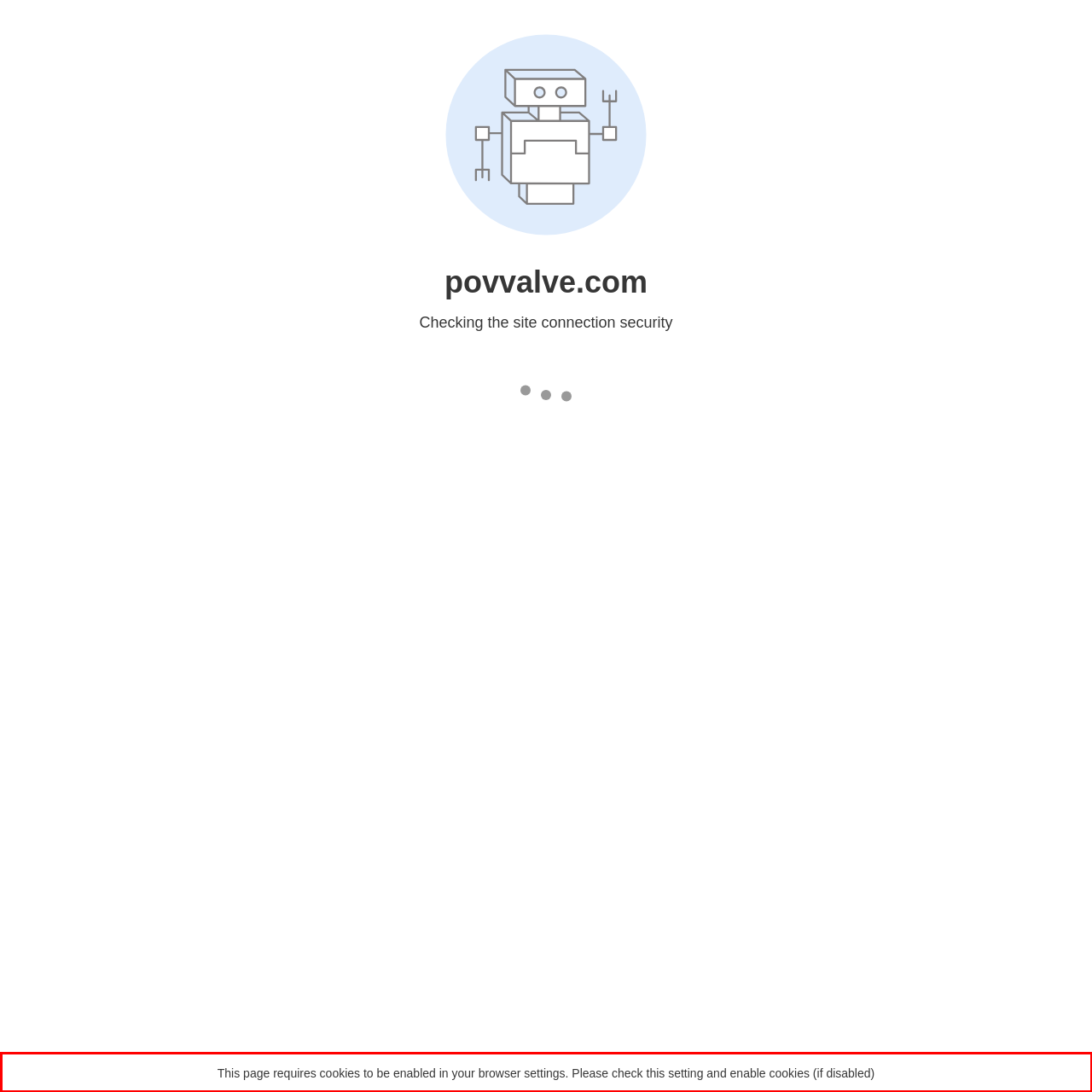The screenshot you have been given contains a UI element surrounded by a red rectangle. Use OCR to read and extract the text inside this red rectangle.

This page requires cookies to be enabled in your browser settings. Please check this setting and enable cookies (if disabled)